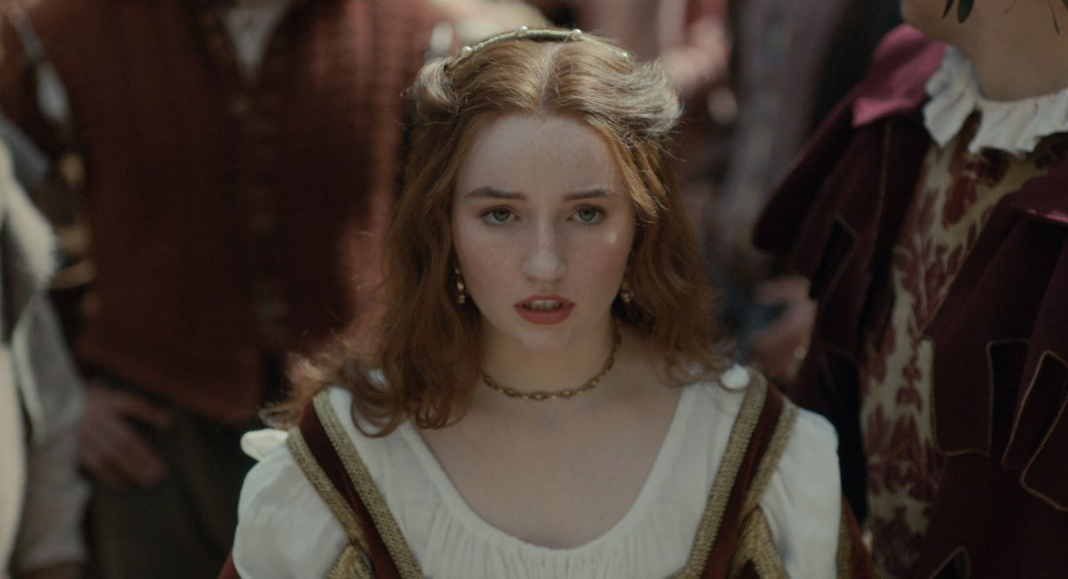Generate an in-depth description of the image you see.

In this scene from the film “Rosaline,” we see Kaitlyn Dever portraying the character of Rosaline. She is dressed in a period-appropriate, intricately detailed gown, embodying the essence of her character set in a romantic reinterpretation of Shakespeare’s classic tale. The image captures a moment of emotional intensity as Rosaline gazes upward, her expression filled with contemplation and sincerity. The background features blurred figures, indicating a bustling setting that contrasts with her focused demeanor, highlighting her inner struggle amidst the chaos around her. This particular portrayal is part of a larger narrative about love and identity, making it a pivotal moment in the film, which premiered exclusively on Hulu.